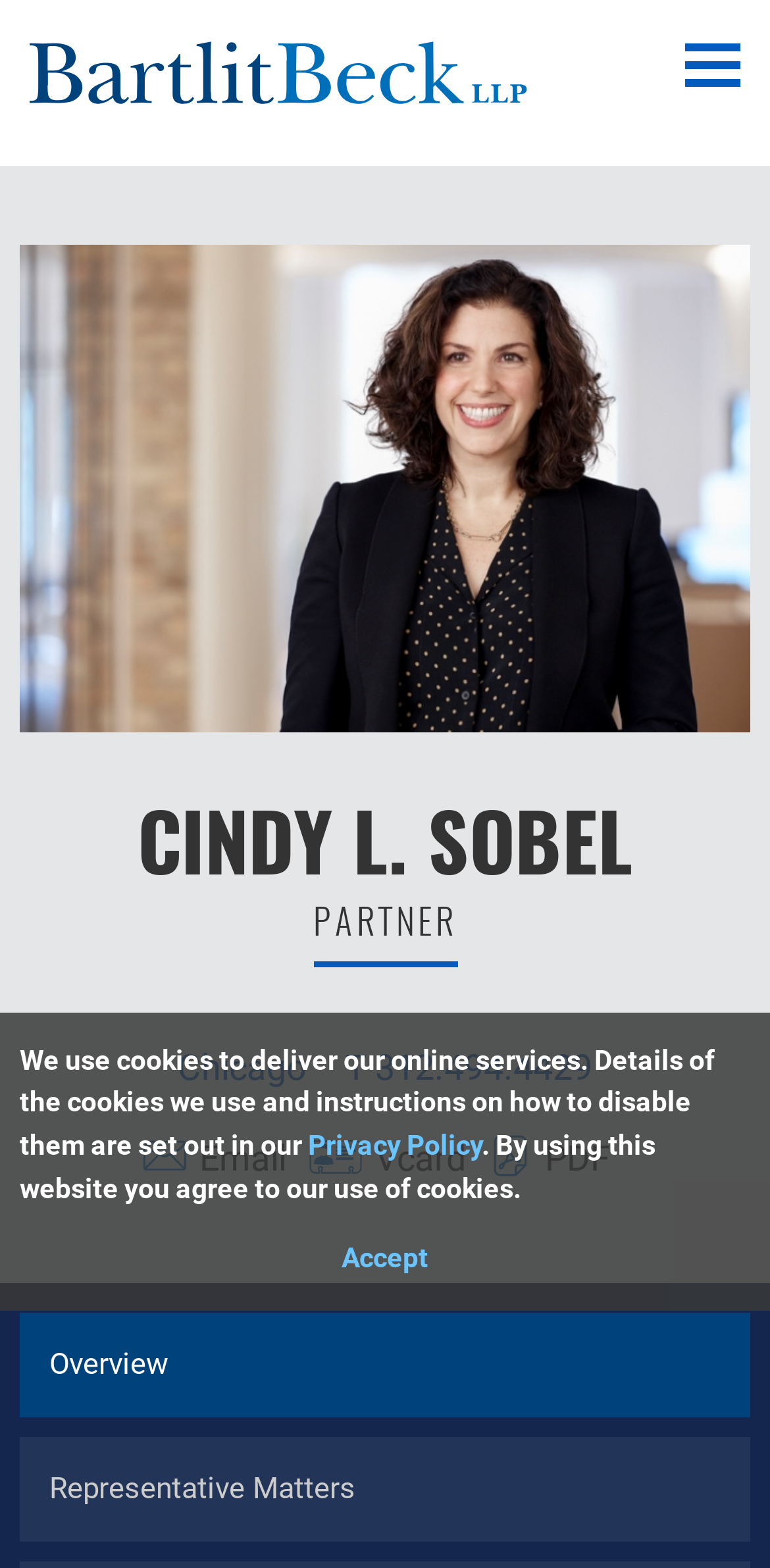Generate a comprehensive description of the webpage content.

The webpage is about Cindy Sobel, a partner at Bartlit Beck LLP. At the top of the page, there is a notification about the use of cookies, with a link to the Privacy Policy and an option to Accept. Below this notification, there is a link to the Bartlit Beck LLP website, accompanied by the company's logo.

On the top-right corner, there is a link to the Main Menu. Below the notification and the company logo, there is a large photo of Cindy Sobel. Her name, "CINDY L. SOBEL", is displayed prominently in a heading below the photo, with her title "PARTNER" written in smaller text below.

On the lower half of the page, there is a section with Cindy's contact information. Her location, "Chicago", is listed, followed by her phone number "312.494.4429", and links to her Email, Vcard, and a PDF file. There are also two links, "Overview" and "Representative Matters", which are likely related to Cindy's professional profile.